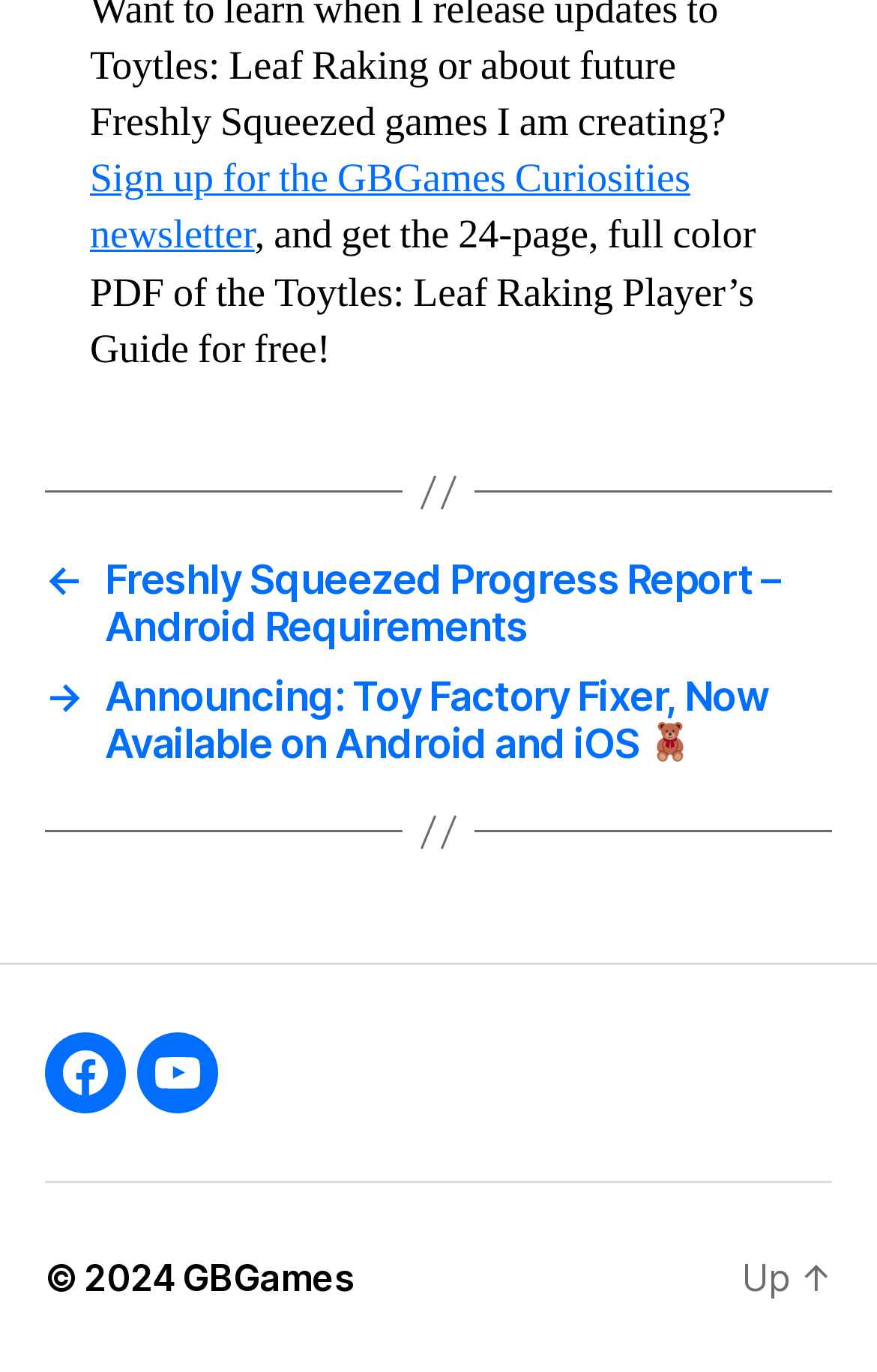Please answer the following question using a single word or phrase: 
What is the purpose of the link with the icon ?

Announcing Toy Factory Fixer